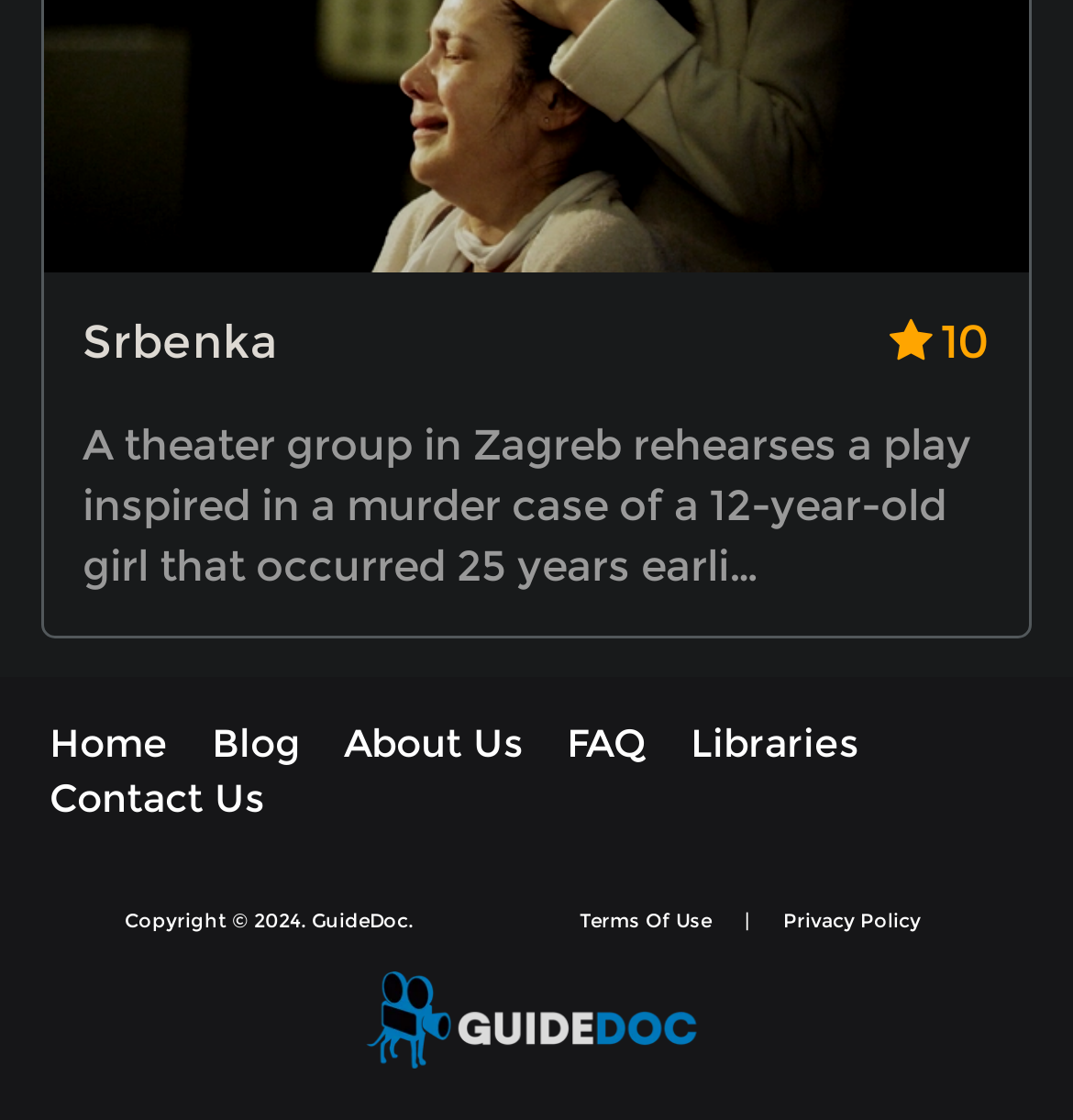Locate the coordinates of the bounding box for the clickable region that fulfills this instruction: "Explore the 'Únete a la AIT' option".

None